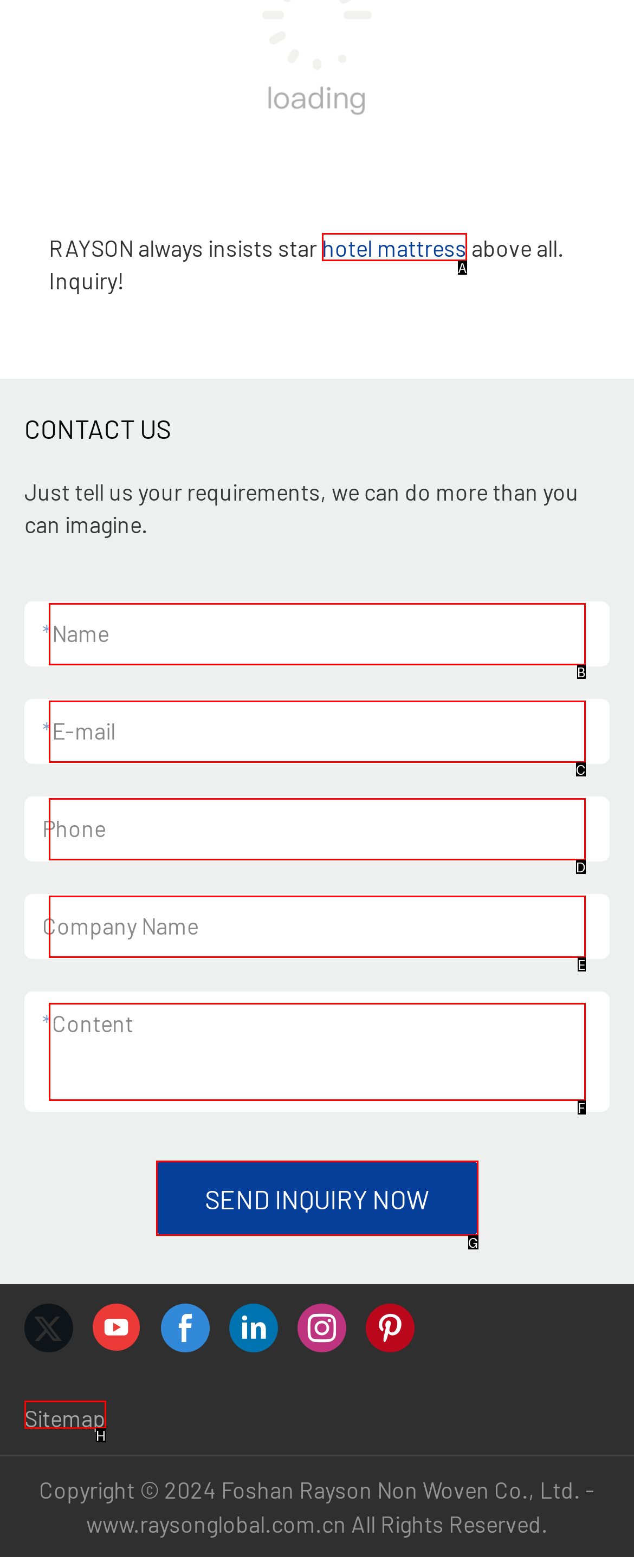Given the description: Sitemap, identify the matching HTML element. Provide the letter of the correct option.

H